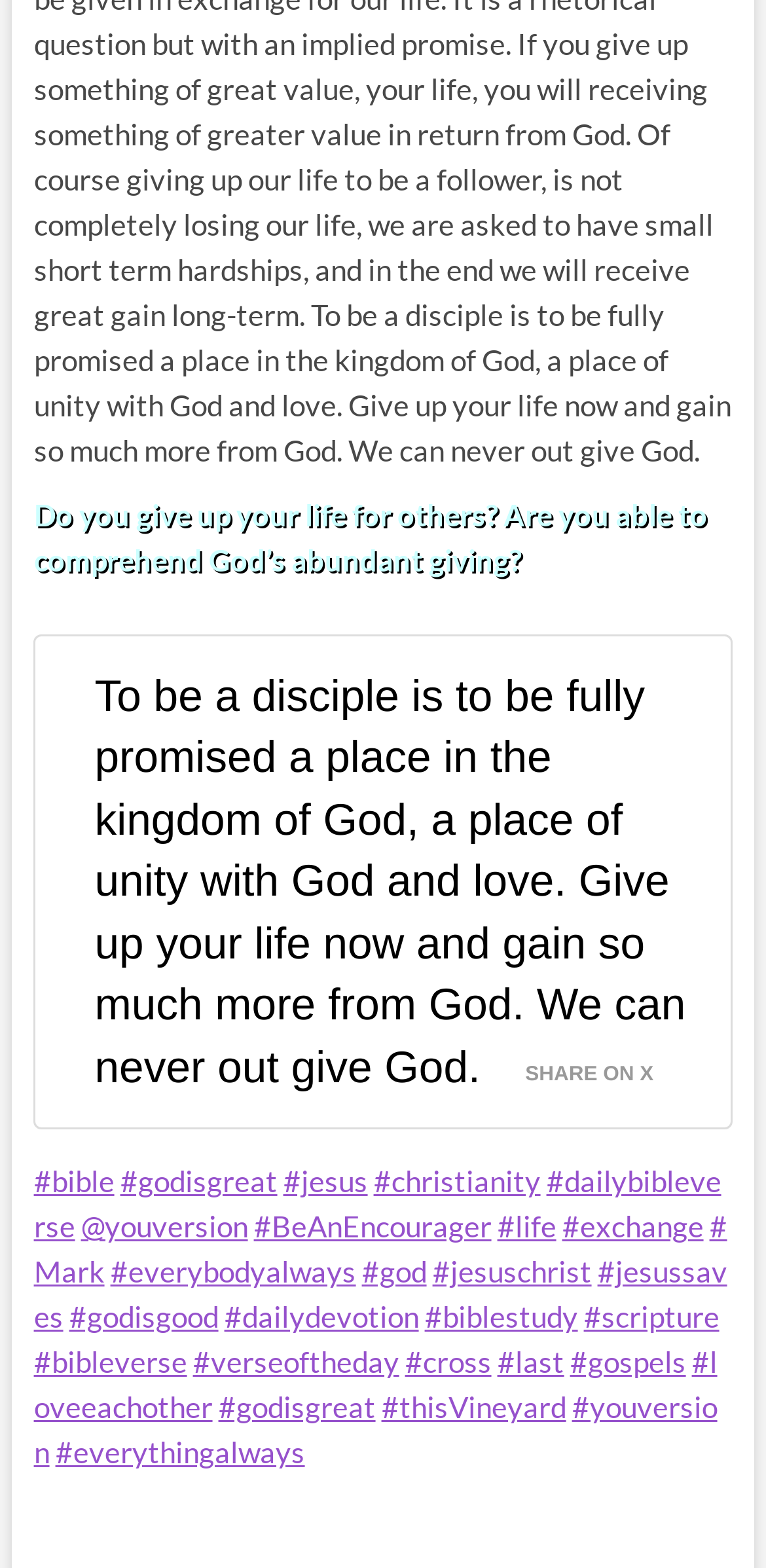Provide a thorough and detailed response to the question by examining the image: 
How many social media sharing options are available?

I found one link with the text 'SHARE ON X', which suggests that there is only one social media sharing option available on this webpage.